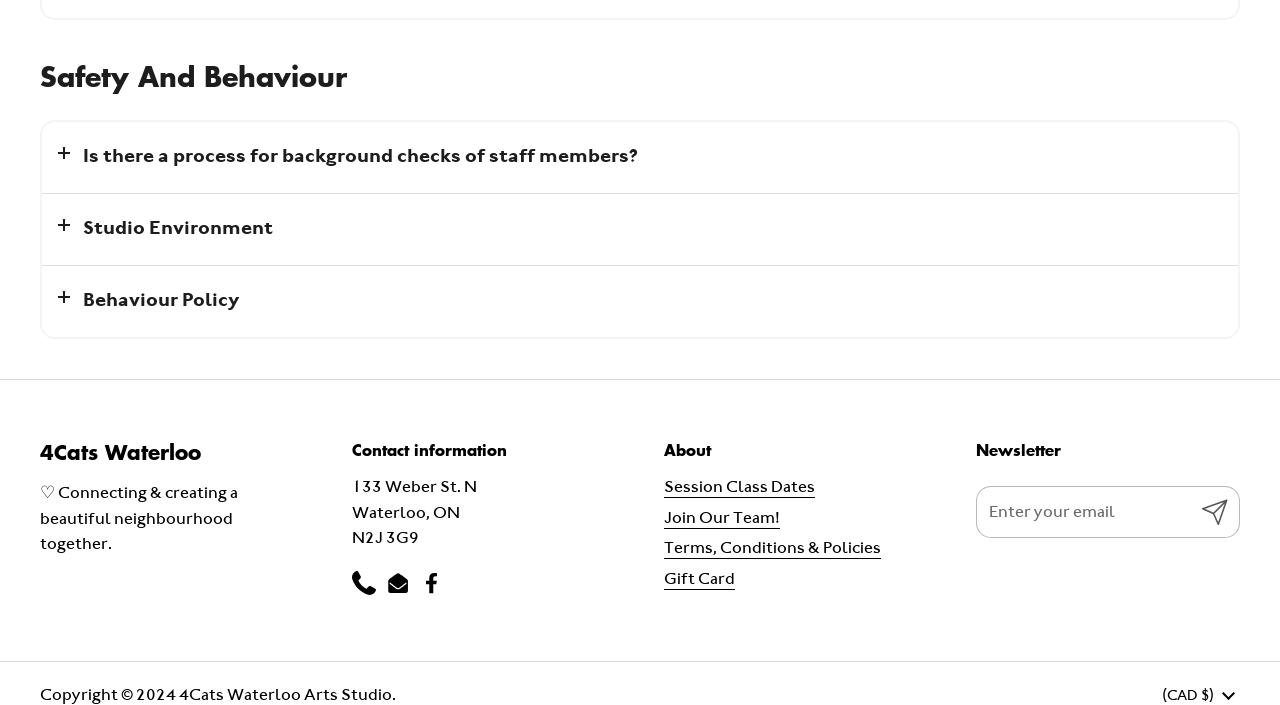Please determine the bounding box coordinates of the element to click on in order to accomplish the following task: "Enter your email". Ensure the coordinates are four float numbers ranging from 0 to 1, i.e., [left, top, right, bottom].

[0.762, 0.689, 0.969, 0.762]